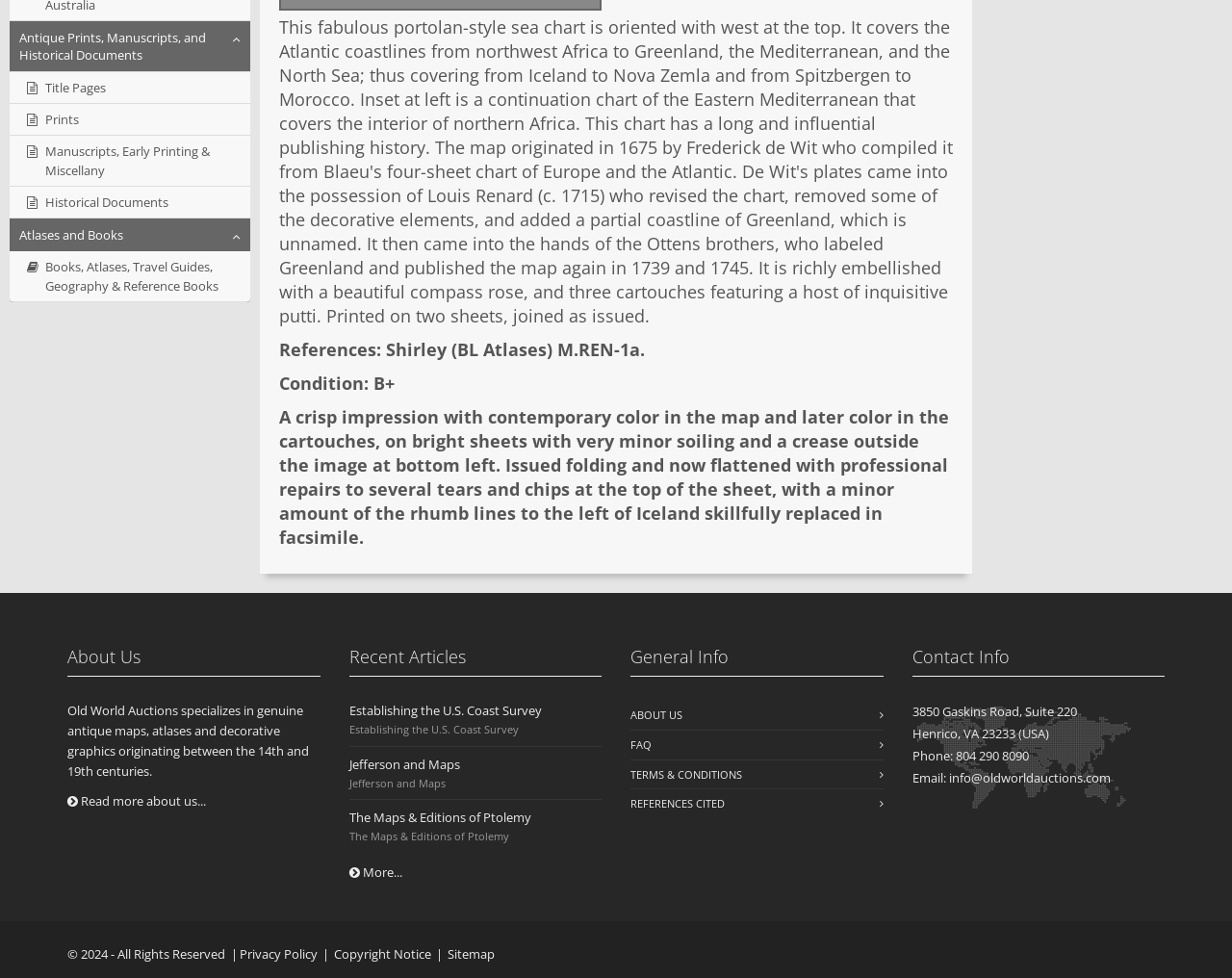Locate the bounding box coordinates of the UI element described by: "Read more about us...". Provide the coordinates as four float numbers between 0 and 1, formatted as [left, top, right, bottom].

[0.055, 0.81, 0.167, 0.827]